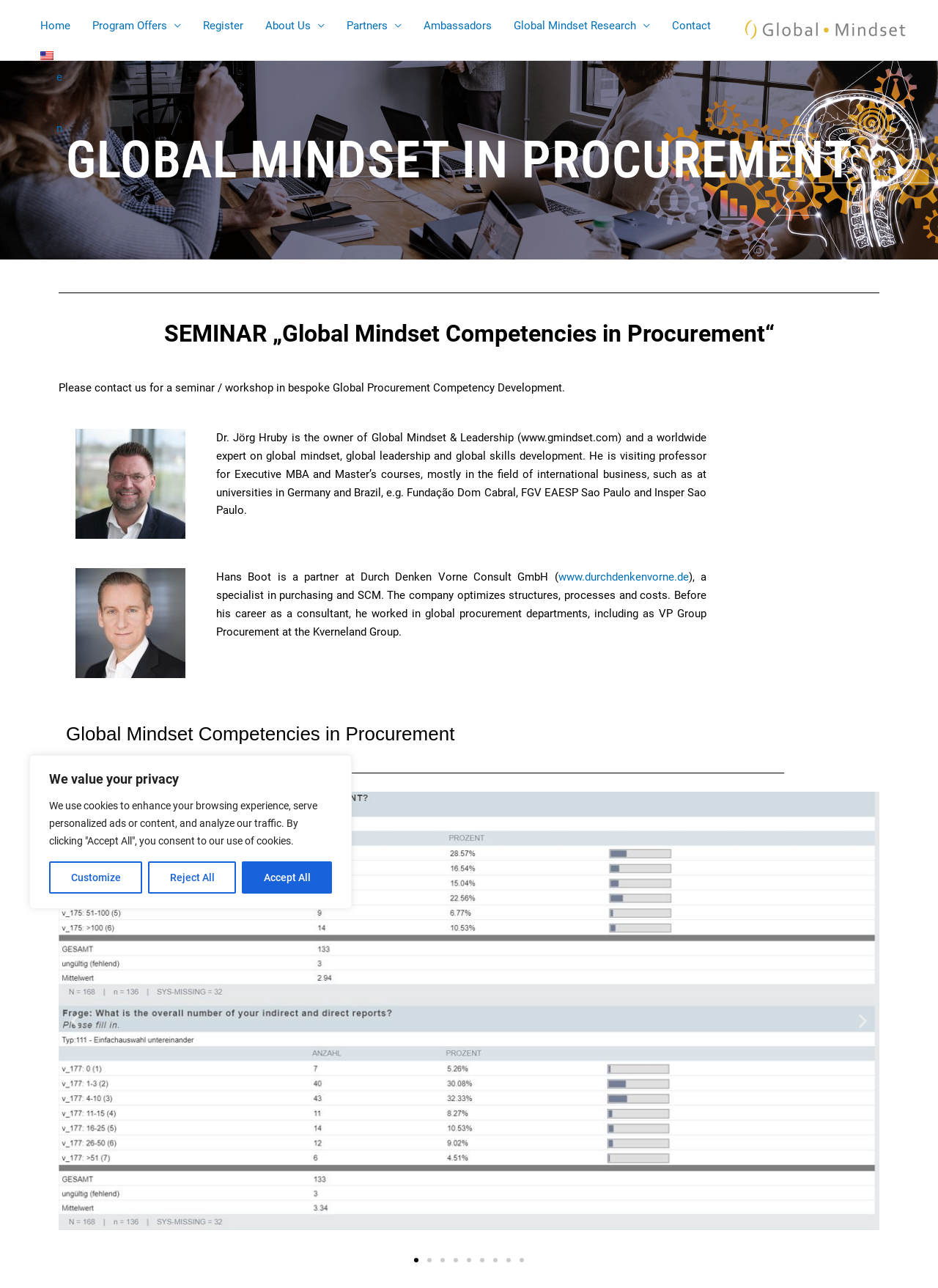Use a single word or phrase to answer the question: 
What is the name of the seminar offered?

Global Mindset Competencies in Procurement